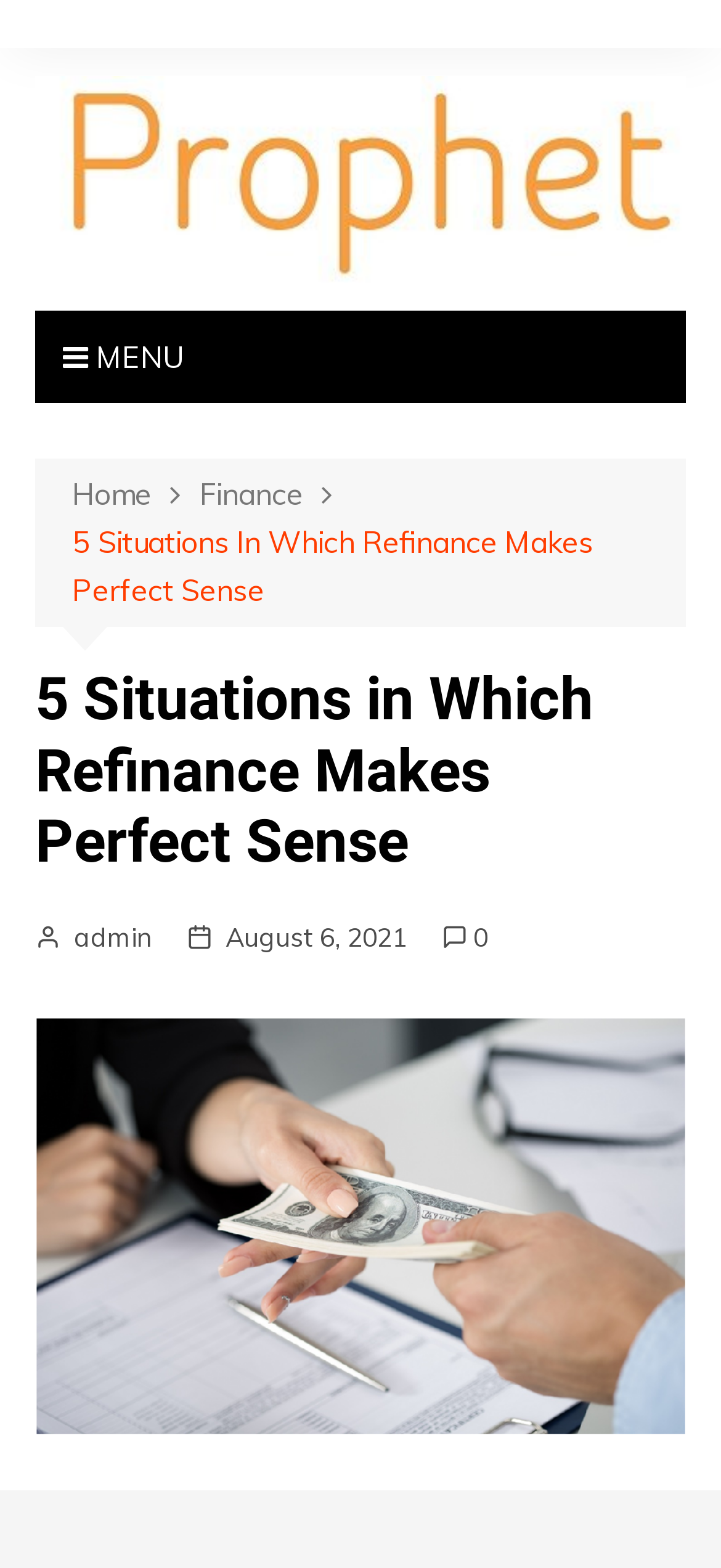Summarize the webpage in an elaborate manner.

The webpage appears to be a blog post titled "5 Situations in Which Refinance Makes Perfect Sense" on the website Lunaticprophet.org. At the top left corner, there is a link to "General Blog" accompanied by an image, and next to it, a menu link with a hamburger icon. Below the menu link, there is a navigation section with breadcrumbs, showing the path "Home > Finance > 5 Situations In Which Refinance Makes Perfect Sense".

The main content of the webpage is headed by a large heading with the same title as the webpage. Below the heading, there are links to the author "admin" and the publication date "August 6, 2021", along with a time element. Further down, there is a link with the text "0", which may indicate the number of comments or likes.

The main article is accompanied by an image that takes up a significant portion of the page, spanning from the top right to the bottom right. The image is likely related to the topic of refinancing and may be an illustration or a graph.